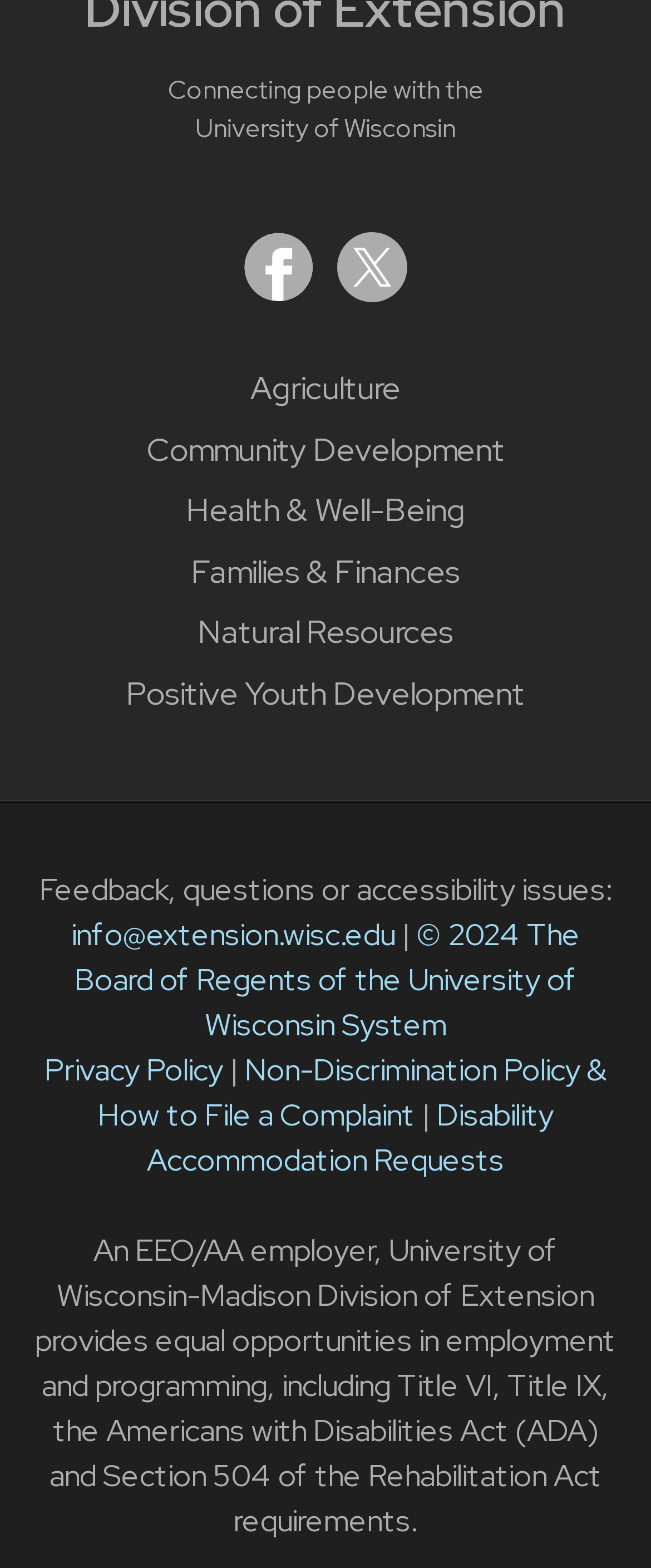Can you pinpoint the bounding box coordinates for the clickable element required for this instruction: "View Privacy Policy"? The coordinates should be four float numbers between 0 and 1, i.e., [left, top, right, bottom].

[0.068, 0.67, 0.342, 0.694]